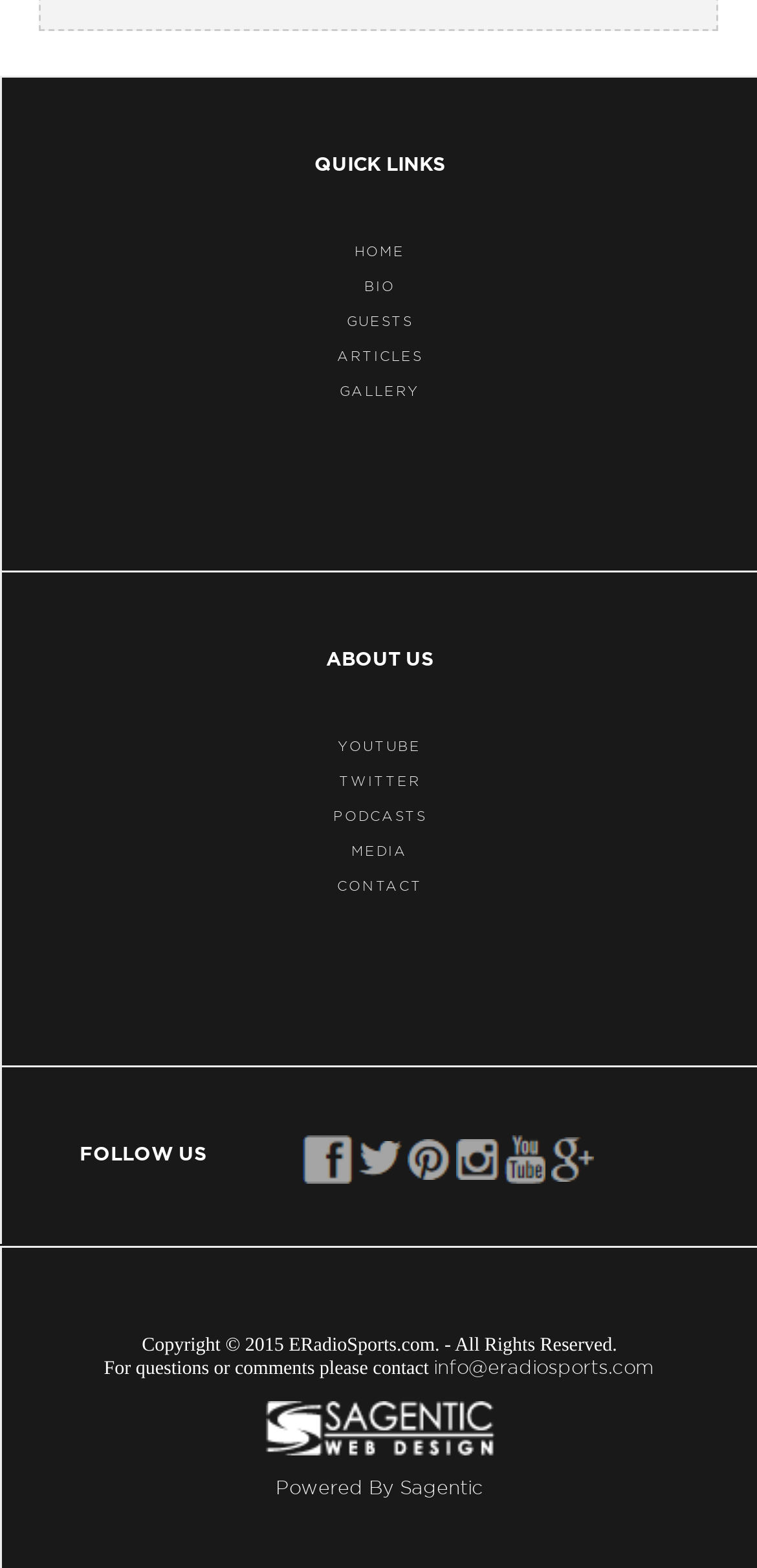Give a concise answer of one word or phrase to the question: 
What is the first link in the QUICK LINKS section?

HOME